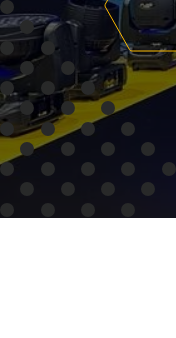What is the focus of beamZ according to the image?
Analyze the image and deliver a detailed answer to the question.

The caption suggests that the overall ambiance of the image conveys a focus on innovation and cutting-edge technology within the lighting industry, highlighting beamZ's commitment to delivering high-quality products to industry professionals.